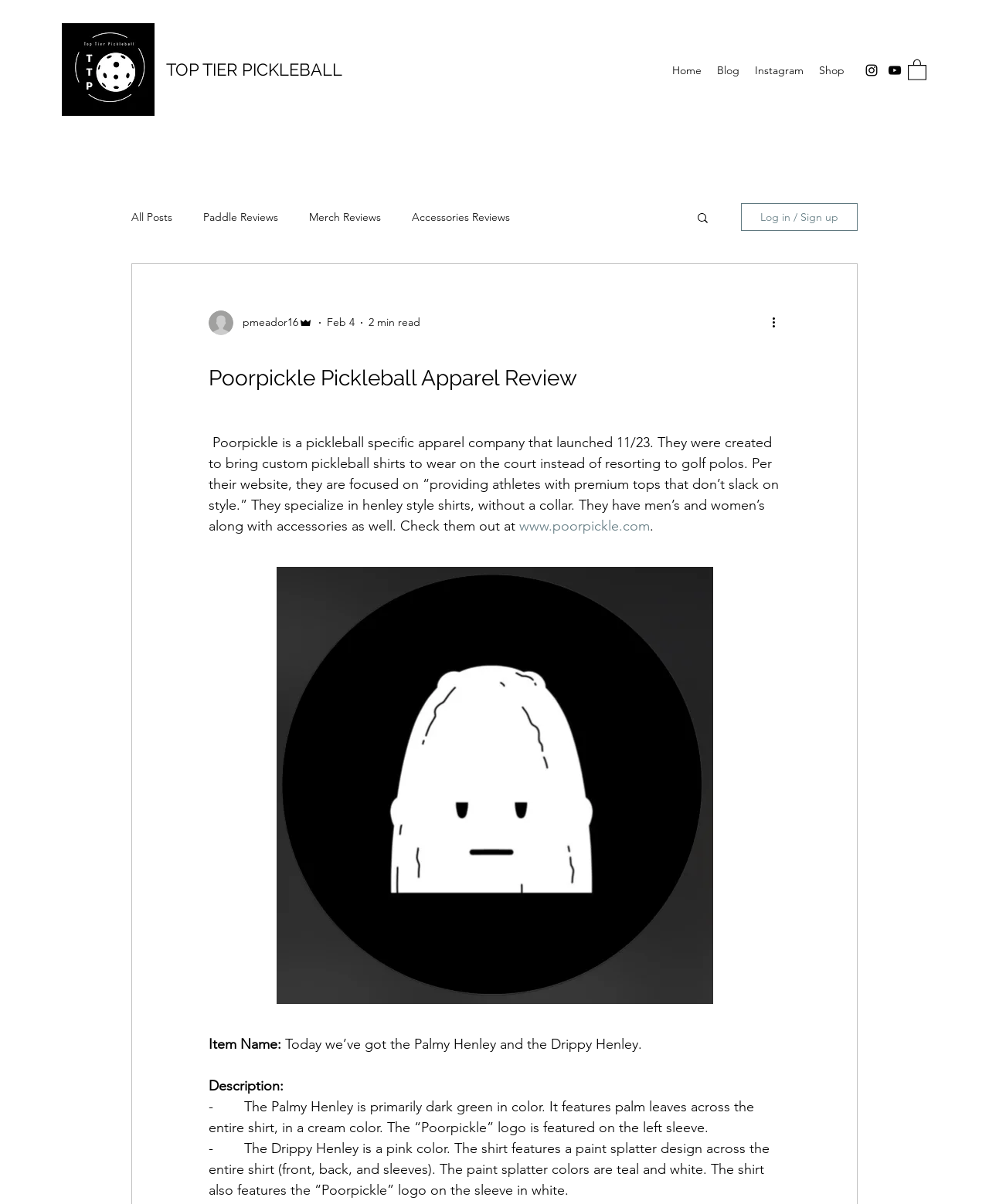Please use the details from the image to answer the following question comprehensively:
What is the design on the Drippy Henley shirt?

The webpage describes the Drippy Henley shirt as featuring a 'paint splatter design across the entire shirt (front, back, and sleeves)'. This information can be found in the StaticText element with OCR token '- The Drippy Henley is a pink color. The shirt features a paint splatter design across the entire shirt...'.